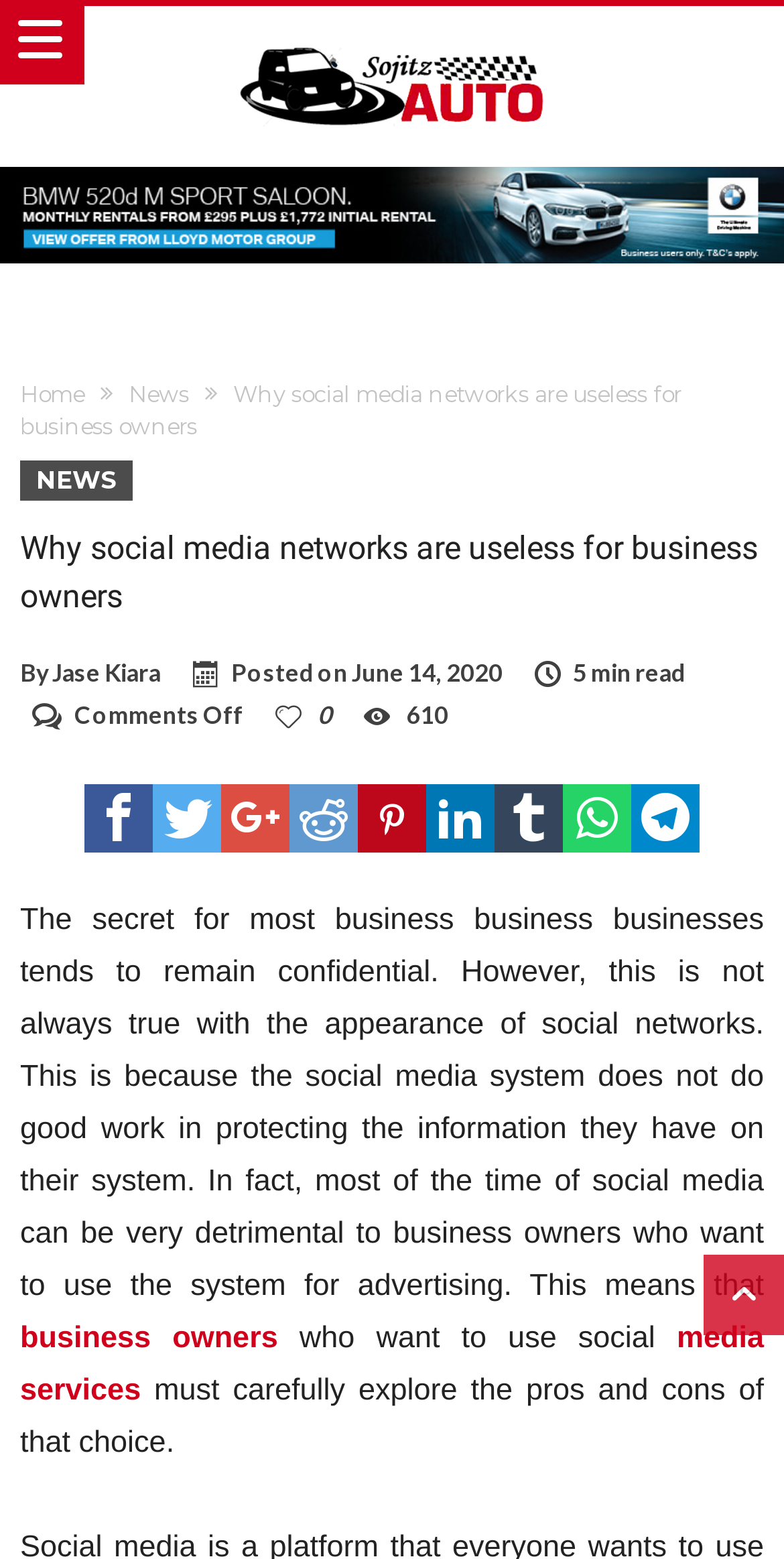Review the image closely and give a comprehensive answer to the question: What is the topic of the article?

The topic of the article can be inferred from the title and the content of the article. The title mentions 'social media networks' and the content discusses the pros and cons of using social media for business owners, indicating that the topic of the article is related to social media networks.